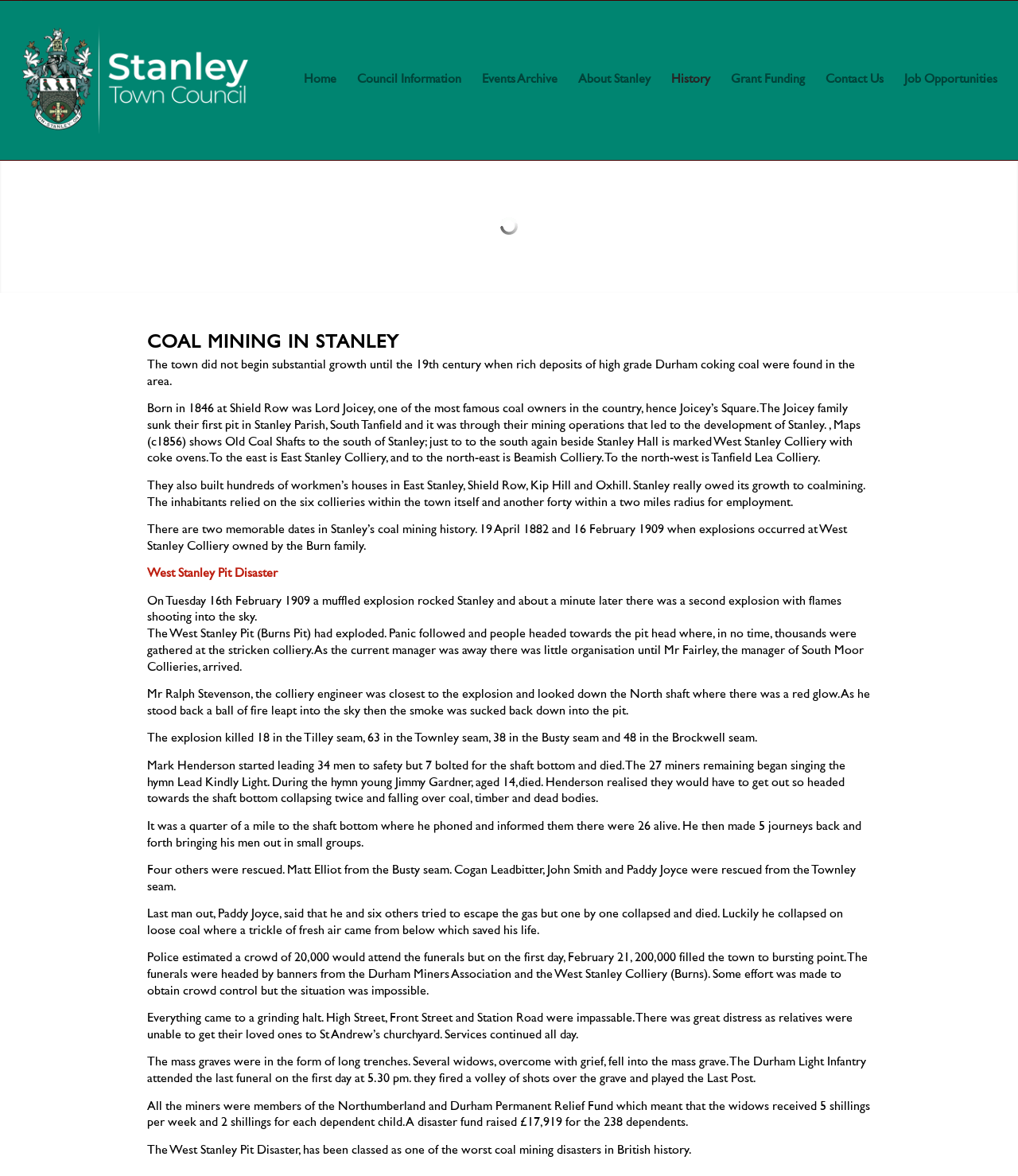How many men did Mark Henderson lead to safety?
Answer the question with a detailed and thorough explanation.

According to the webpage, Mark Henderson started leading 34 men to safety, but 7 bolted for the shaft bottom and died. The 27 miners remaining began singing the hymn Lead Kindly Light.